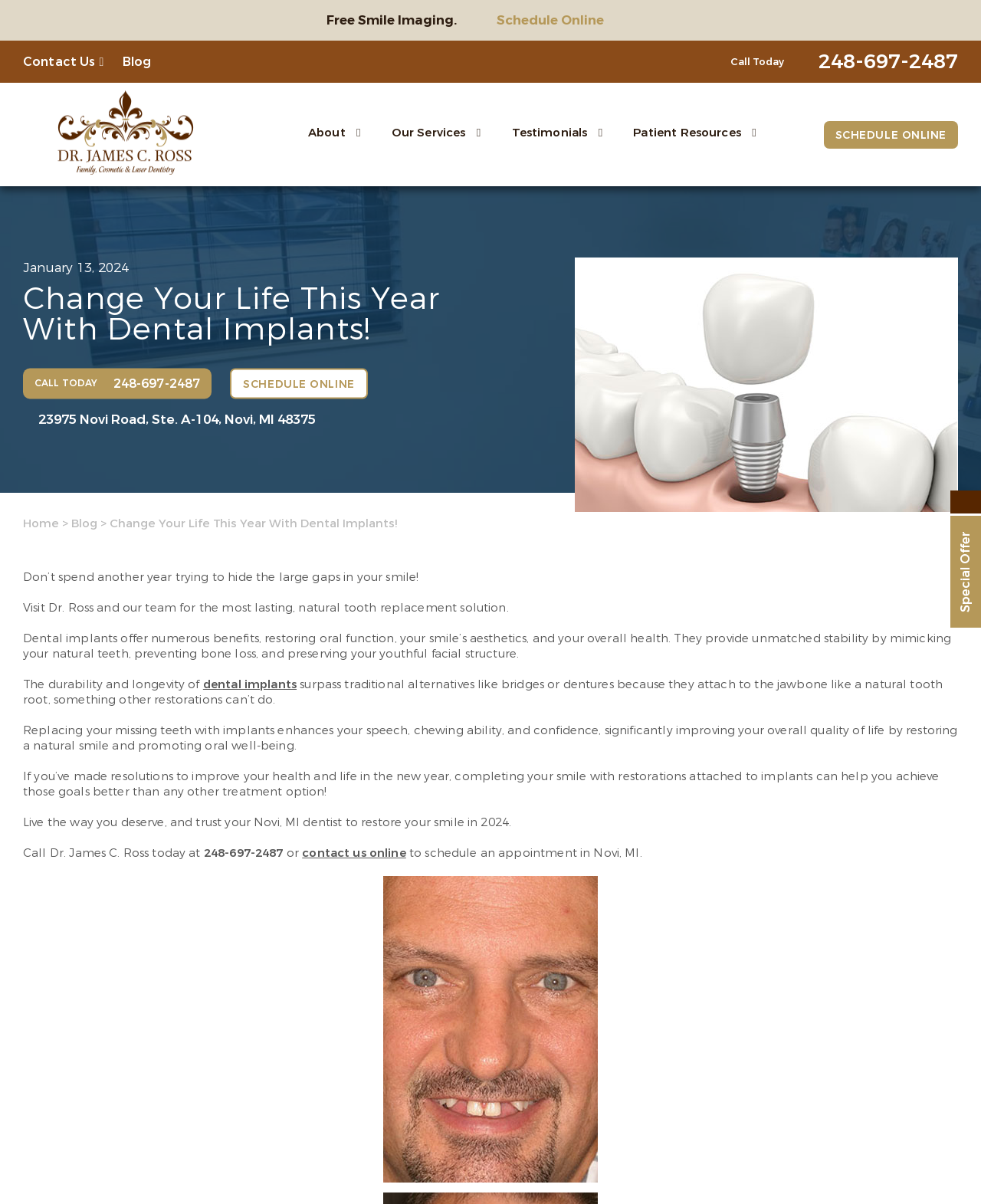Kindly provide the bounding box coordinates of the section you need to click on to fulfill the given instruction: "Call today".

[0.745, 0.043, 0.977, 0.056]